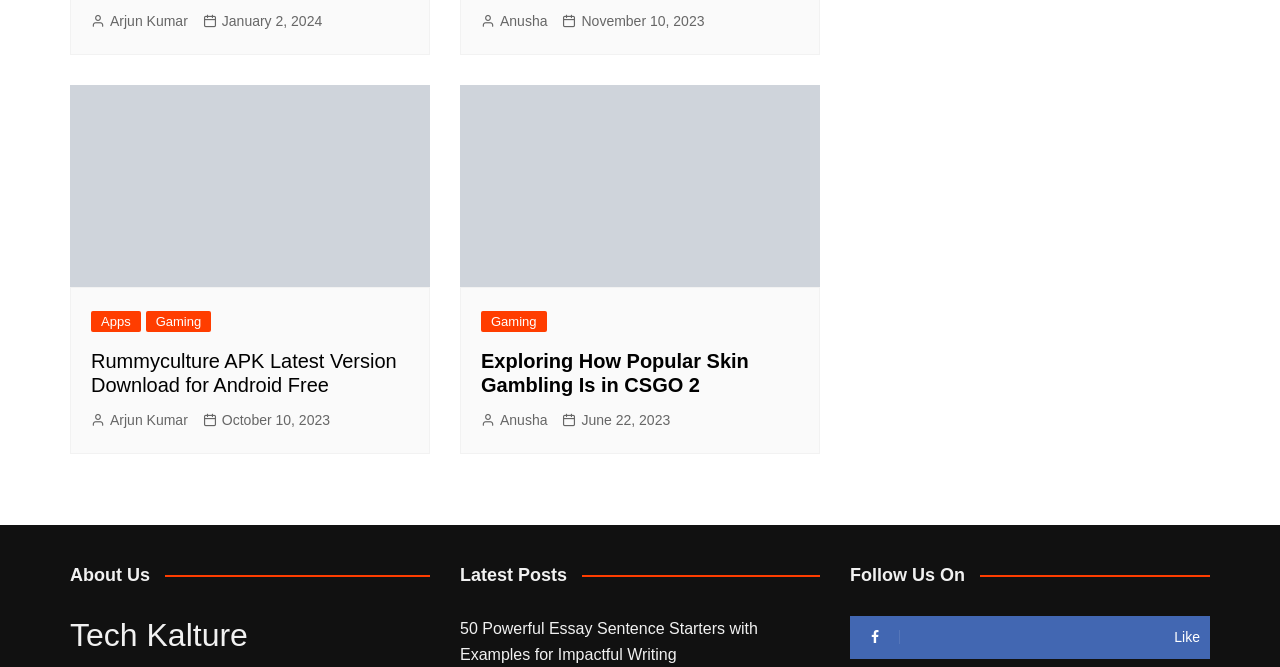Extract the bounding box of the UI element described as: "Arjun Kumar".

[0.071, 0.015, 0.147, 0.049]